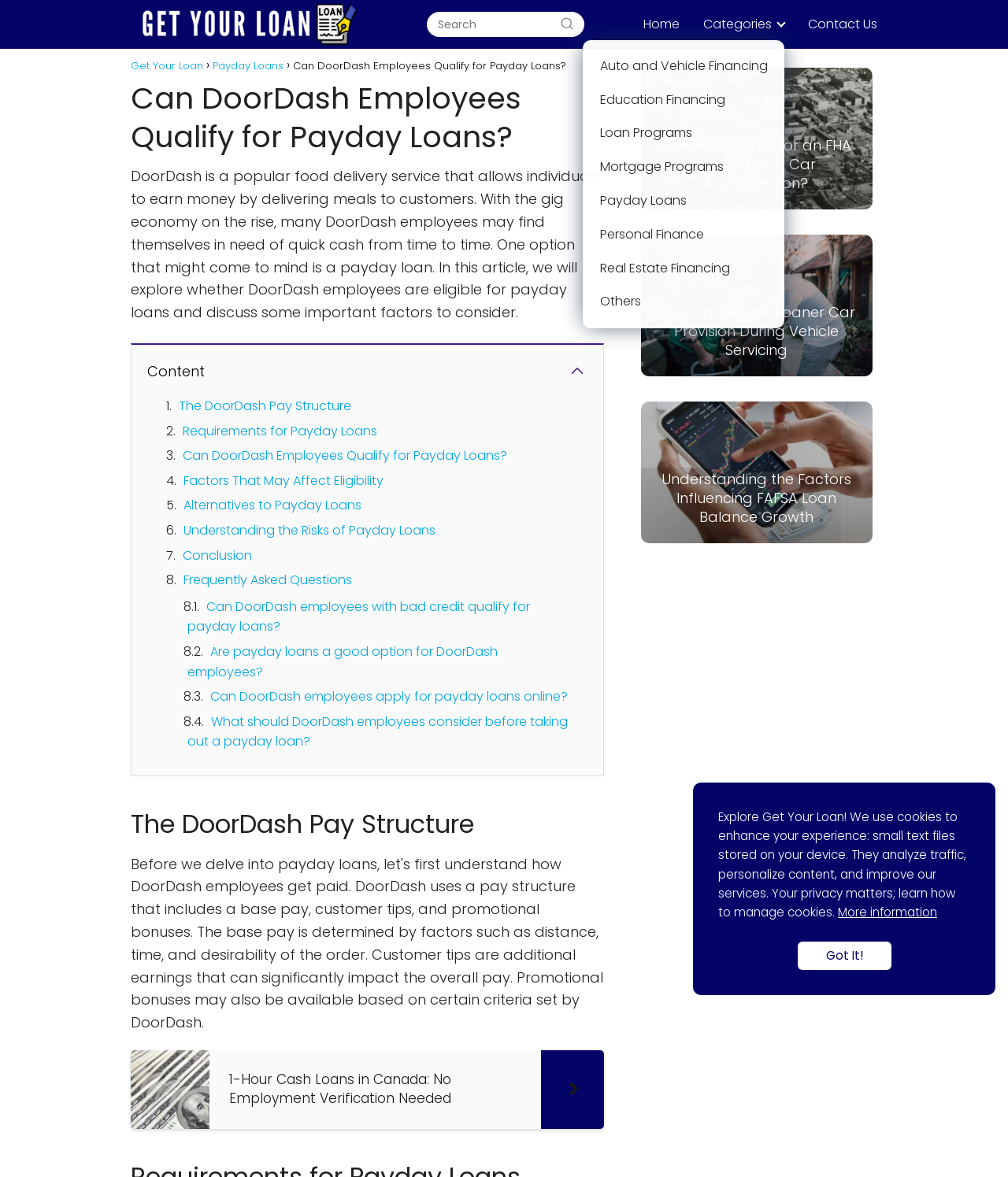Determine the bounding box coordinates for the area that should be clicked to carry out the following instruction: "Click on ARCHIVE OF ISSUES".

None